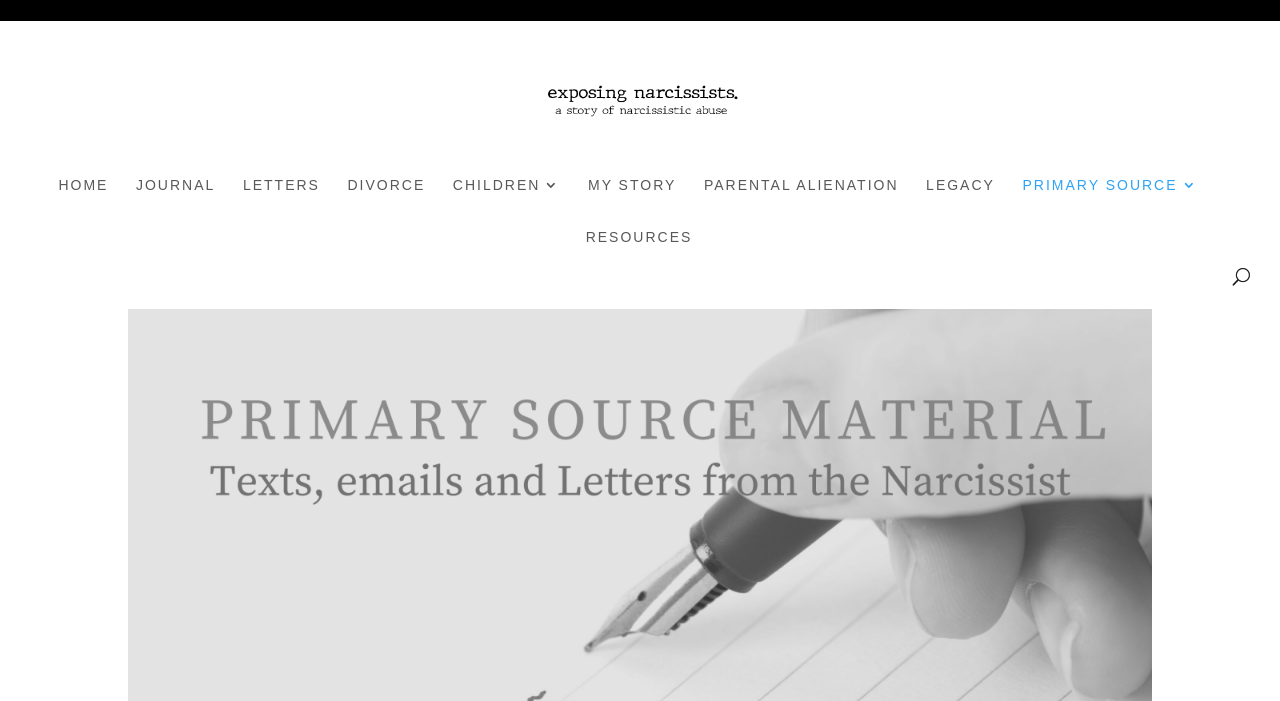How many links are in the top menu?
Please answer the question with a detailed and comprehensive explanation.

I counted the number of links in the top menu by identifying the links with similar y1 coordinates. There are 8 links in total, including 'HOME', 'JOURNAL', 'LETTERS', 'DIVORCE', 'CHILDREN 3', 'MY STORY', 'PARENTAL ALIENATION', and 'LEGACY'.